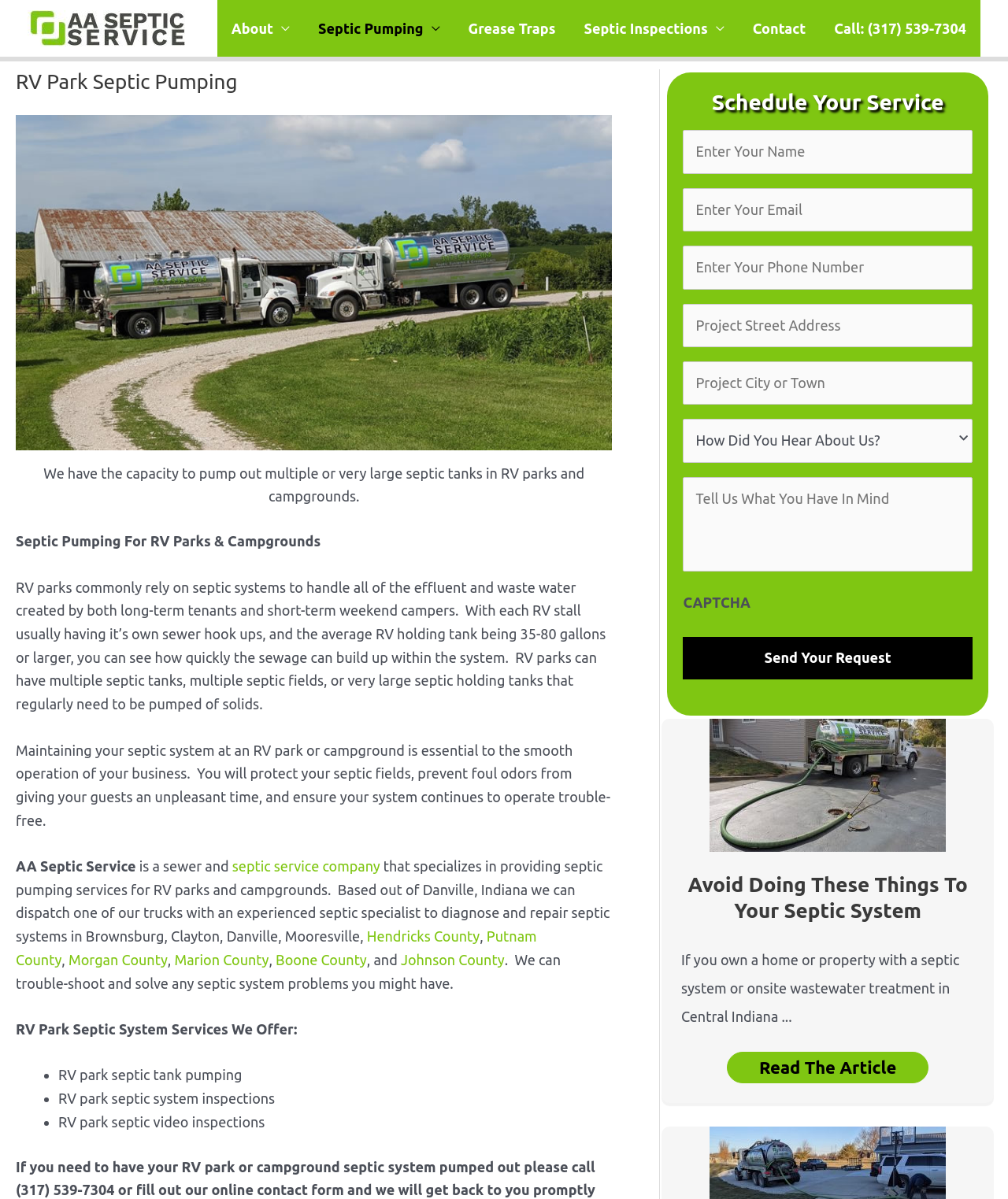What is the company name?
Answer the question based on the image using a single word or a brief phrase.

AA Septic Service